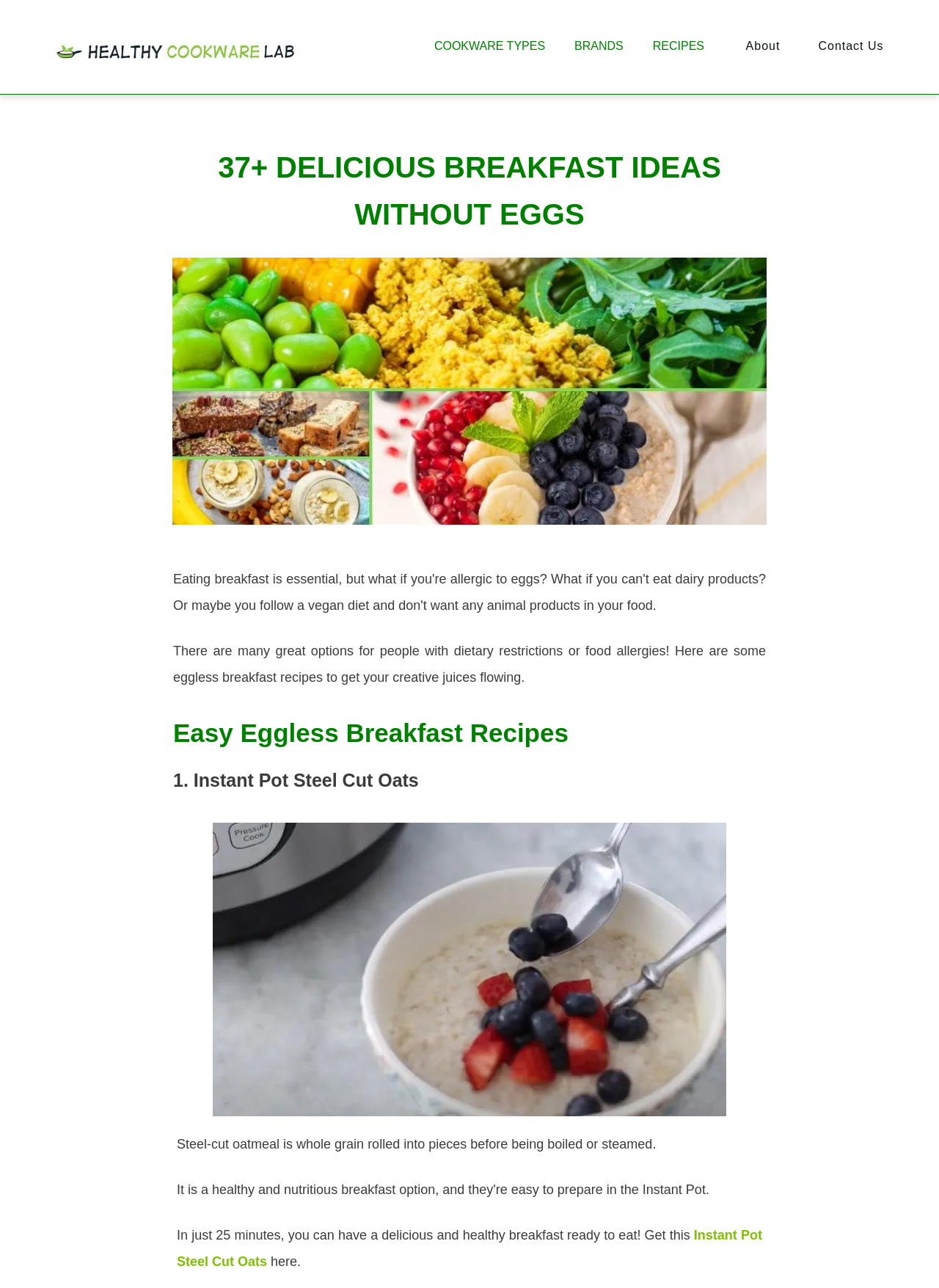Determine the bounding box coordinates for the region that must be clicked to execute the following instruction: "visit the About page".

[0.77, 0.028, 0.855, 0.045]